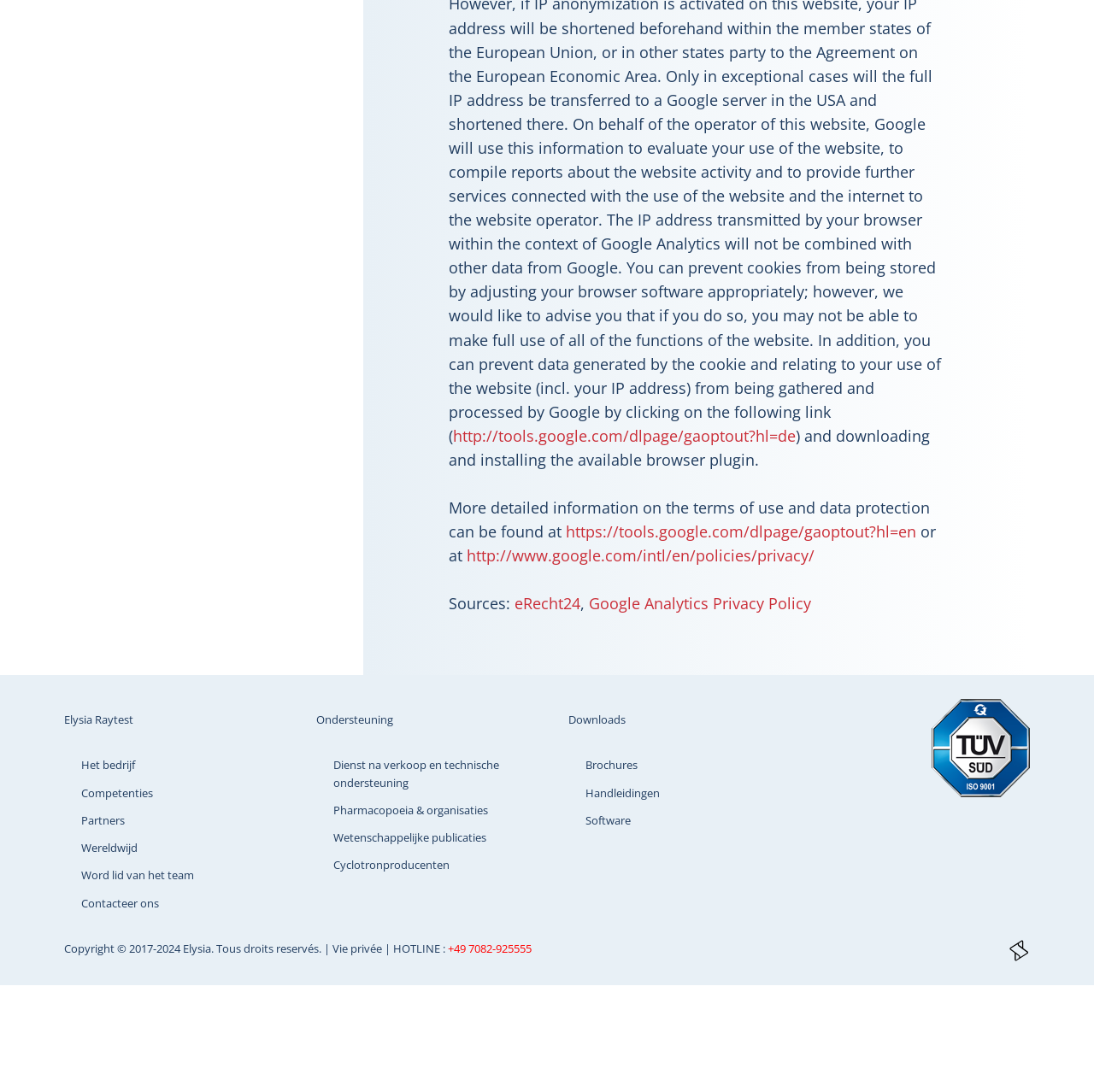Use the details in the image to answer the question thoroughly: 
What is the hotline number?

The hotline number can be found at the bottom of the webpage, in the copyright section, as a link with the text '+49 7082-925555'.